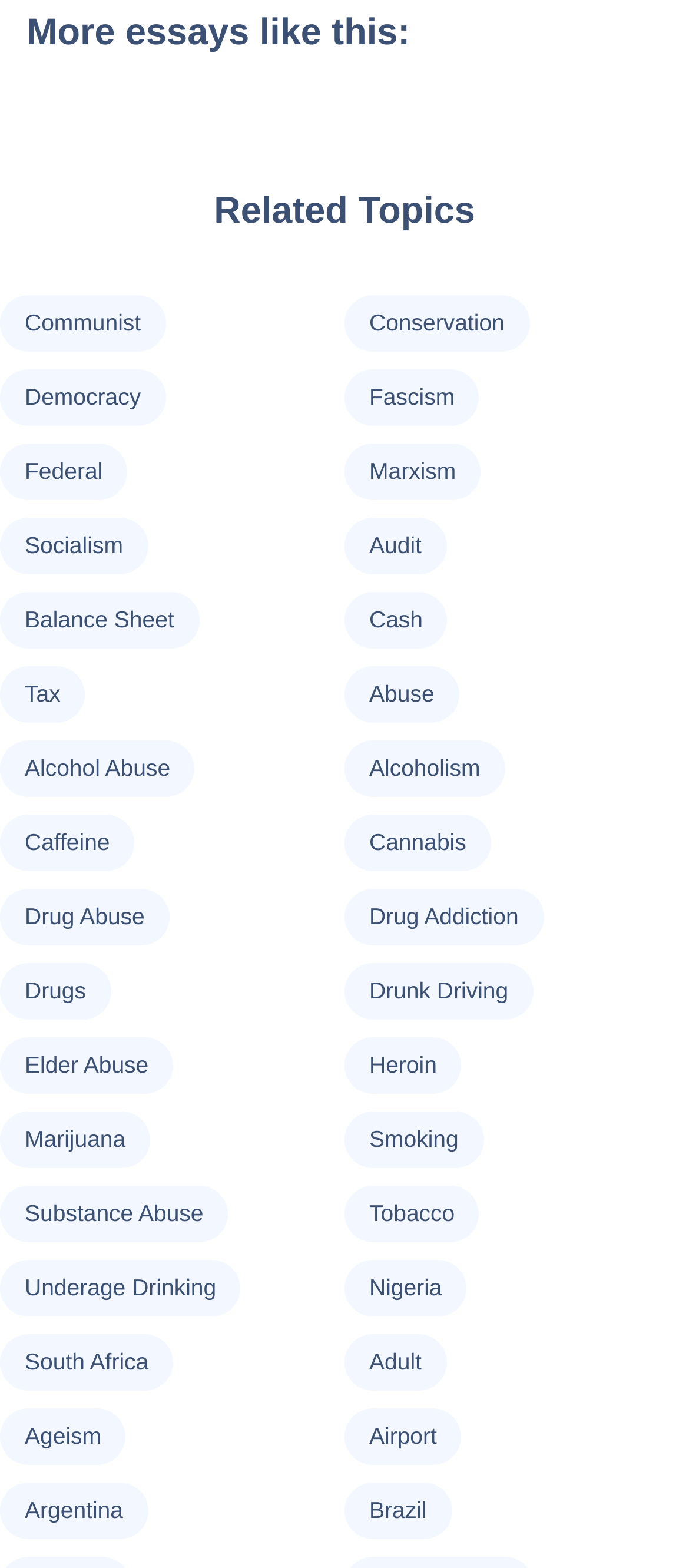Based on the image, provide a detailed and complete answer to the question: 
What is the region below 'South Africa'?

By comparing the y1, y2 coordinates of the links, we can determine their vertical positions. The link 'South Africa' has a y1 coordinate of 0.859, and the link 'Argentina' has a y1 coordinate of 0.954, which is below 'South Africa'. Therefore, 'Argentina' is the region below 'South Africa'.